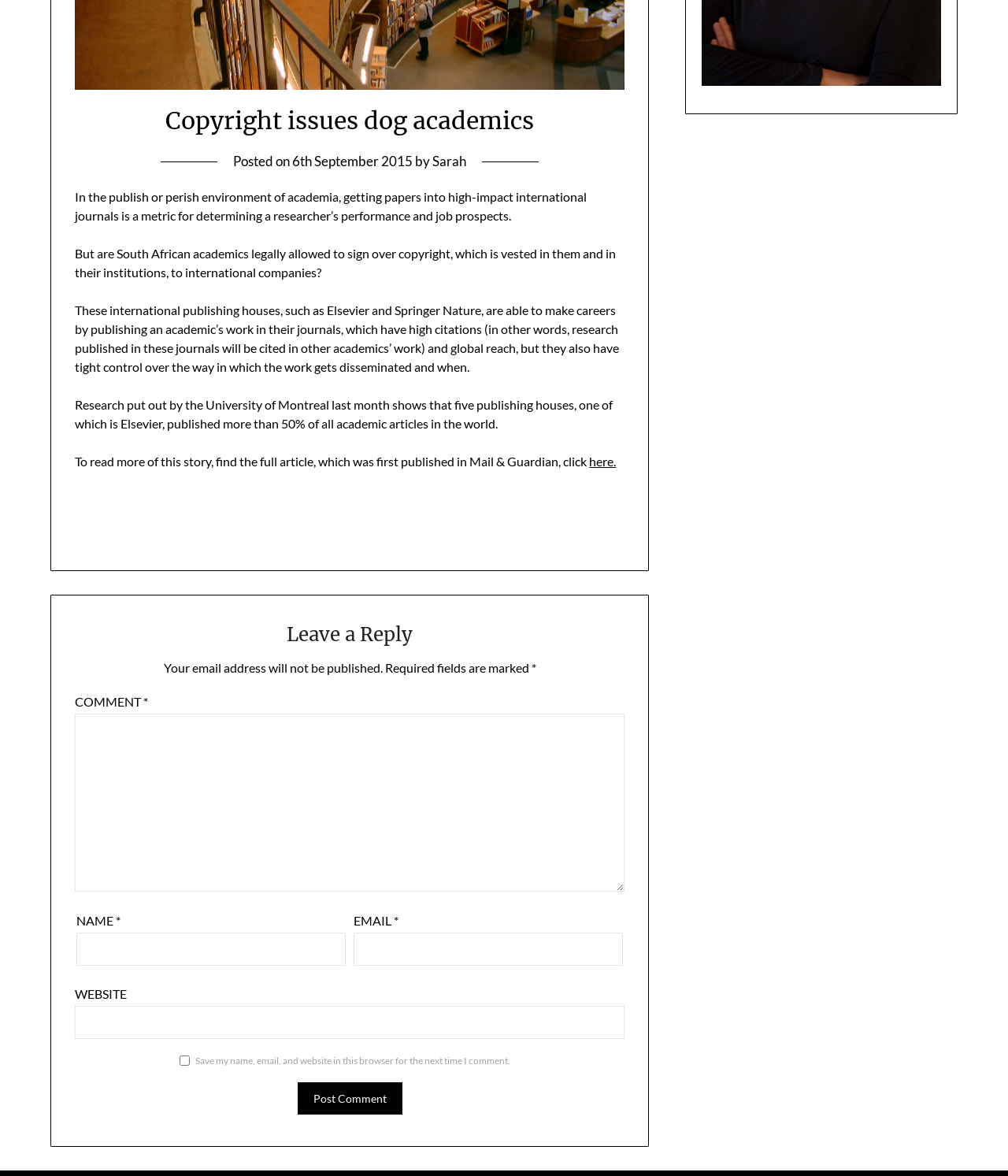Using the provided element description: "parent_node: NAME * name="author"", identify the bounding box coordinates. The coordinates should be four floats between 0 and 1 in the order [left, top, right, bottom].

[0.076, 0.793, 0.343, 0.821]